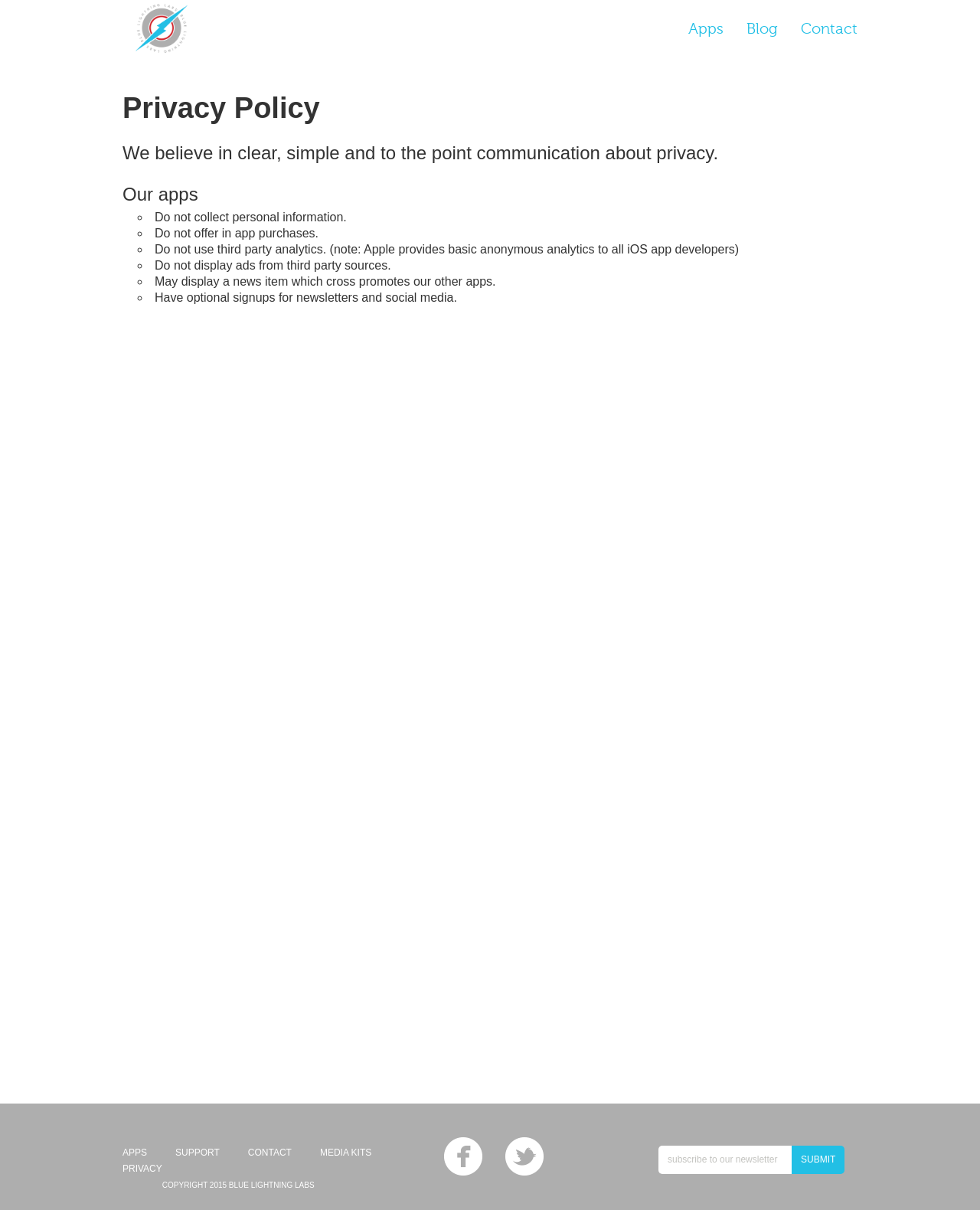Give the bounding box coordinates for the element described by: "Media Kits".

[0.327, 0.948, 0.379, 0.957]